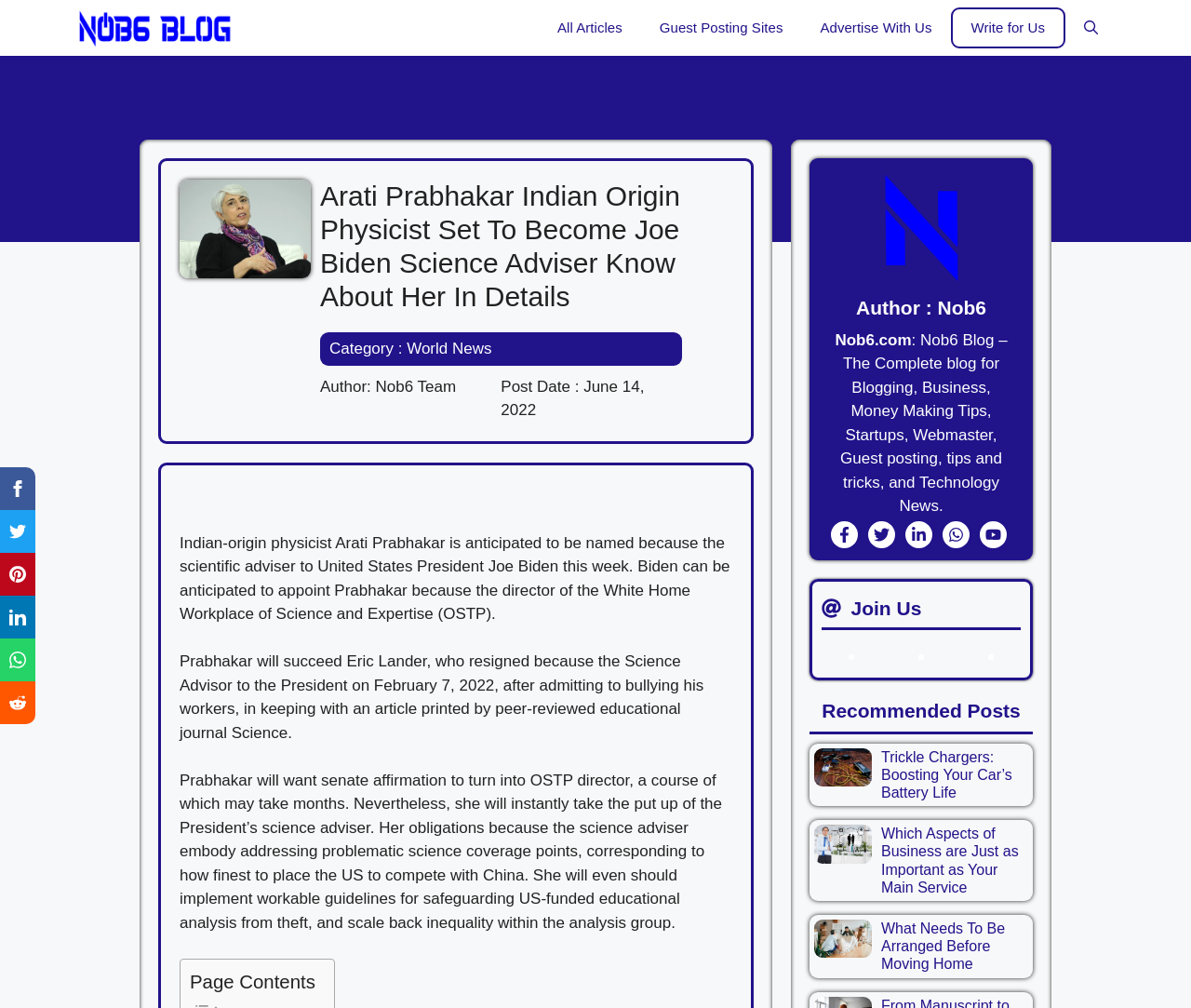Extract the bounding box coordinates for the HTML element that matches this description: "title="<Nob6 Blog>"". The coordinates should be four float numbers between 0 and 1, i.e., [left, top, right, bottom].

[0.062, 0.0, 0.196, 0.055]